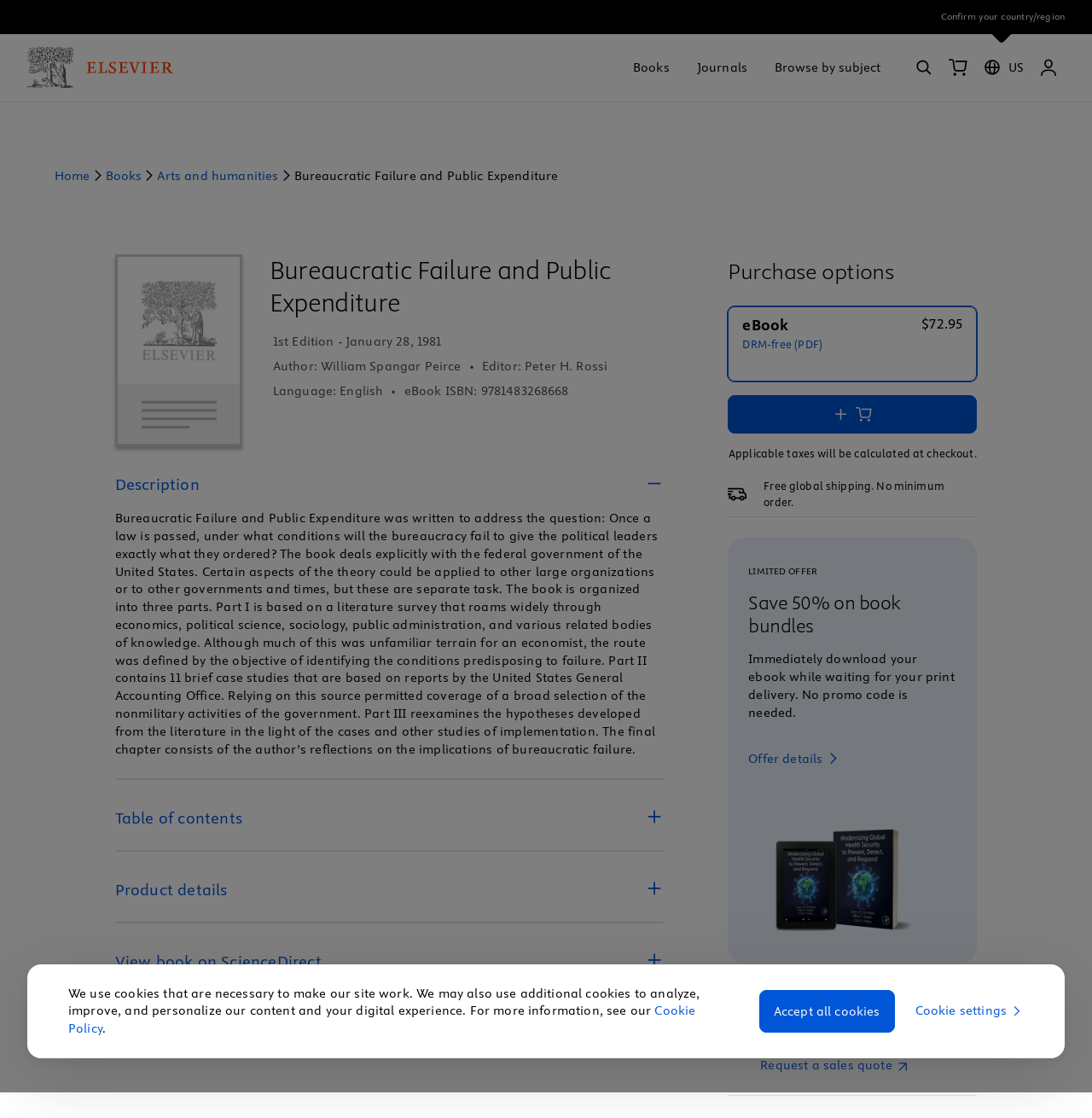Given the element description, predict the bounding box coordinates in the format (top-left x, top-left y, bottom-right x, bottom-right y), using floating point numbers between 0 and 1: Request a sales quote

[0.696, 0.945, 0.833, 0.961]